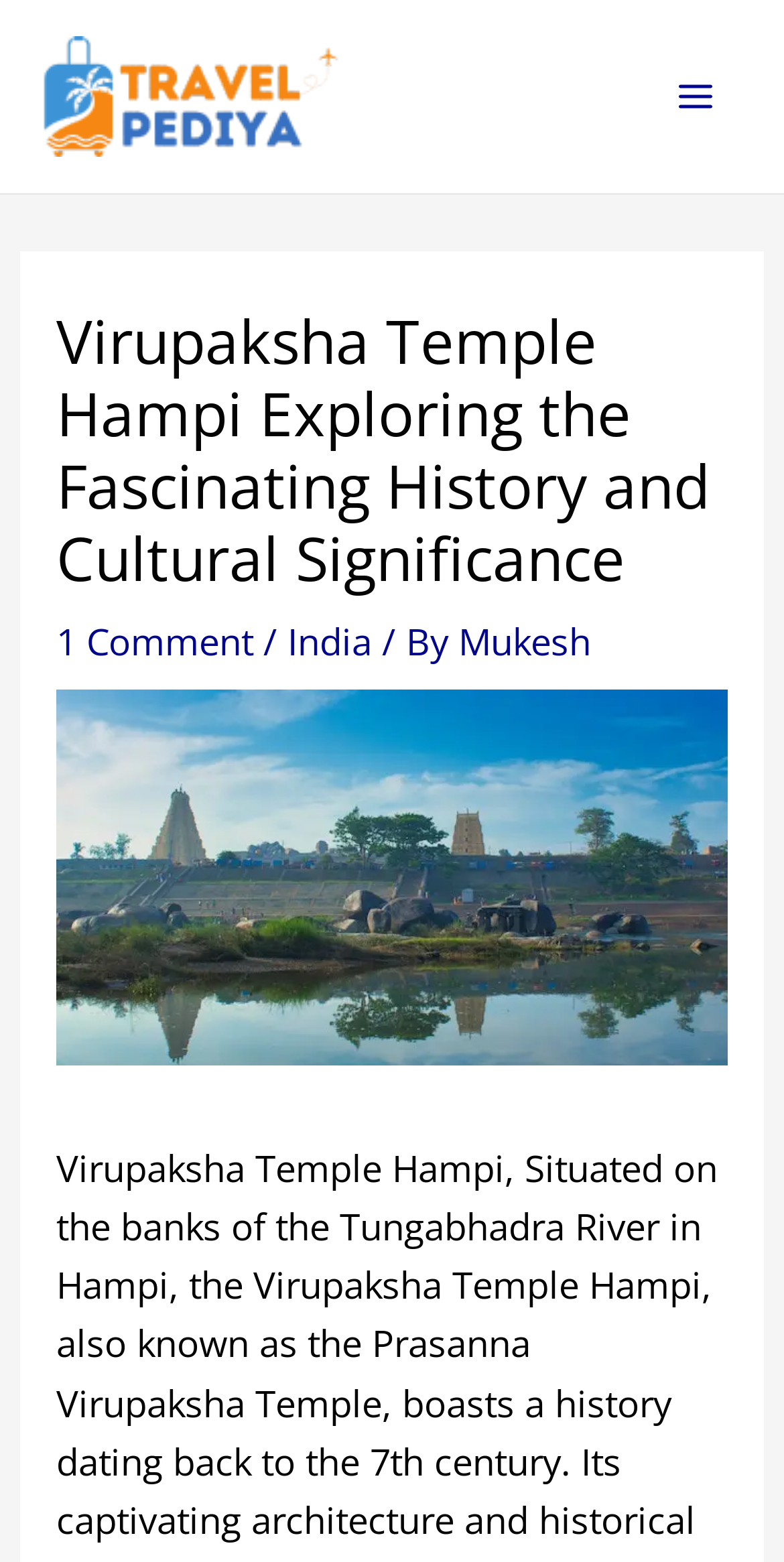Analyze the image and give a detailed response to the question:
Where is the Virupaksha Temple located?

The location of the Virupaksha Temple can be found in the image description, which is 'Virupaksha Temple Hampi Hampi Karnataka'. This suggests that the temple is located in Hampi, Karnataka.